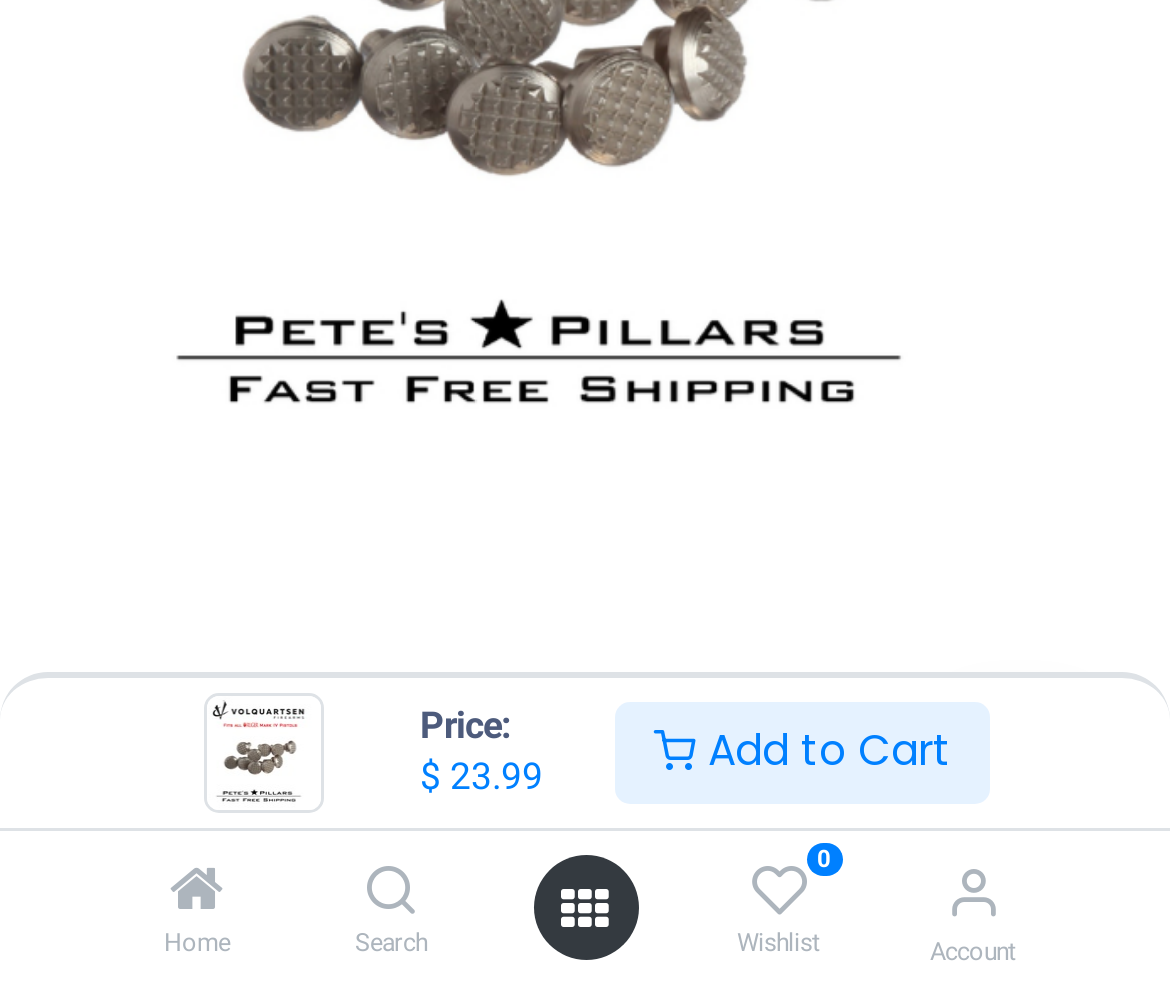Extract the bounding box coordinates of the UI element described by: "parent_node: Account aria-label="Account Info"". The coordinates should include four float numbers ranging from 0 to 1, e.g., [left, top, right, bottom].

[0.808, 0.861, 0.856, 0.931]